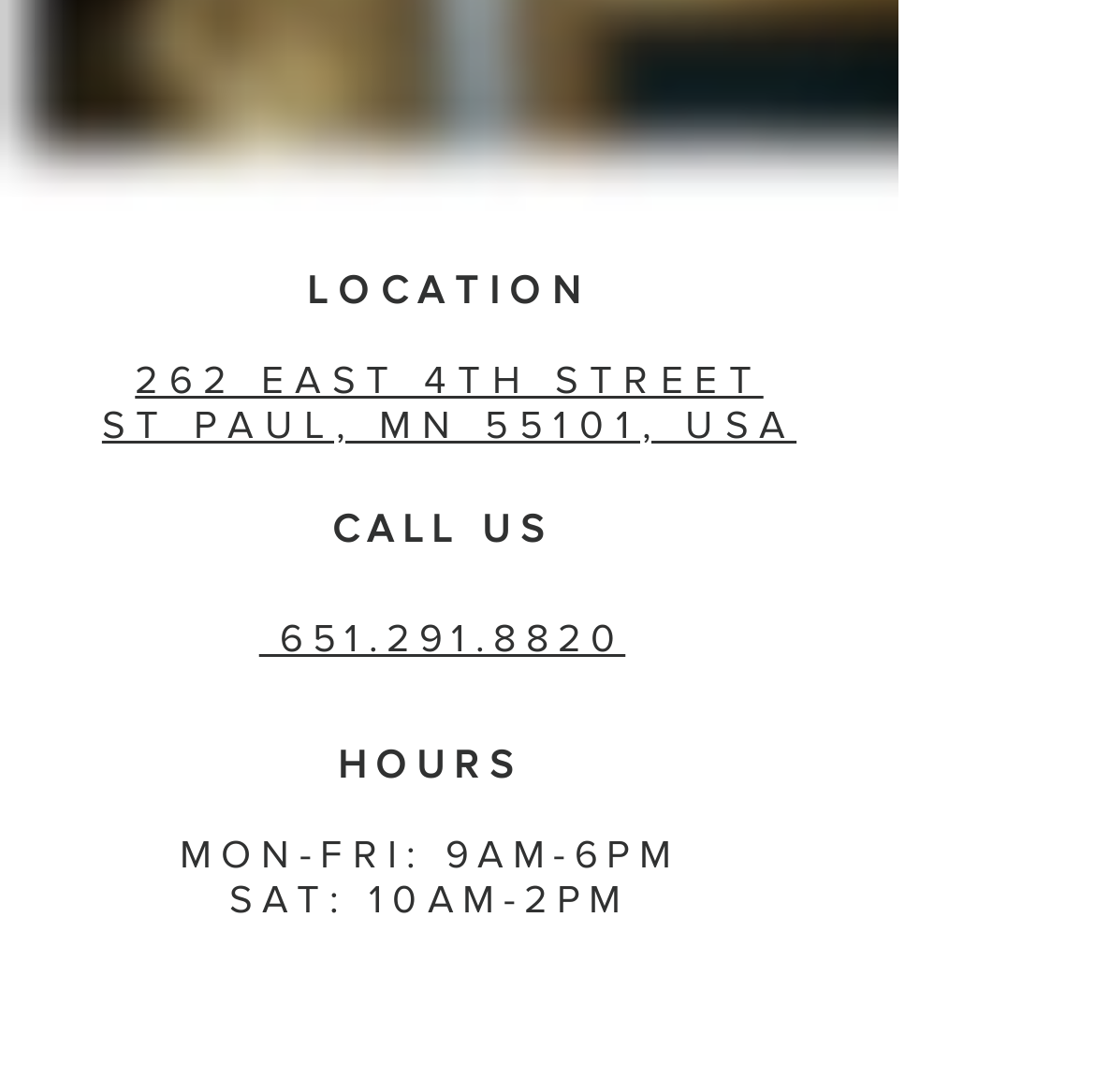Answer the question with a brief word or phrase:
Is the location open on Friday?

Yes